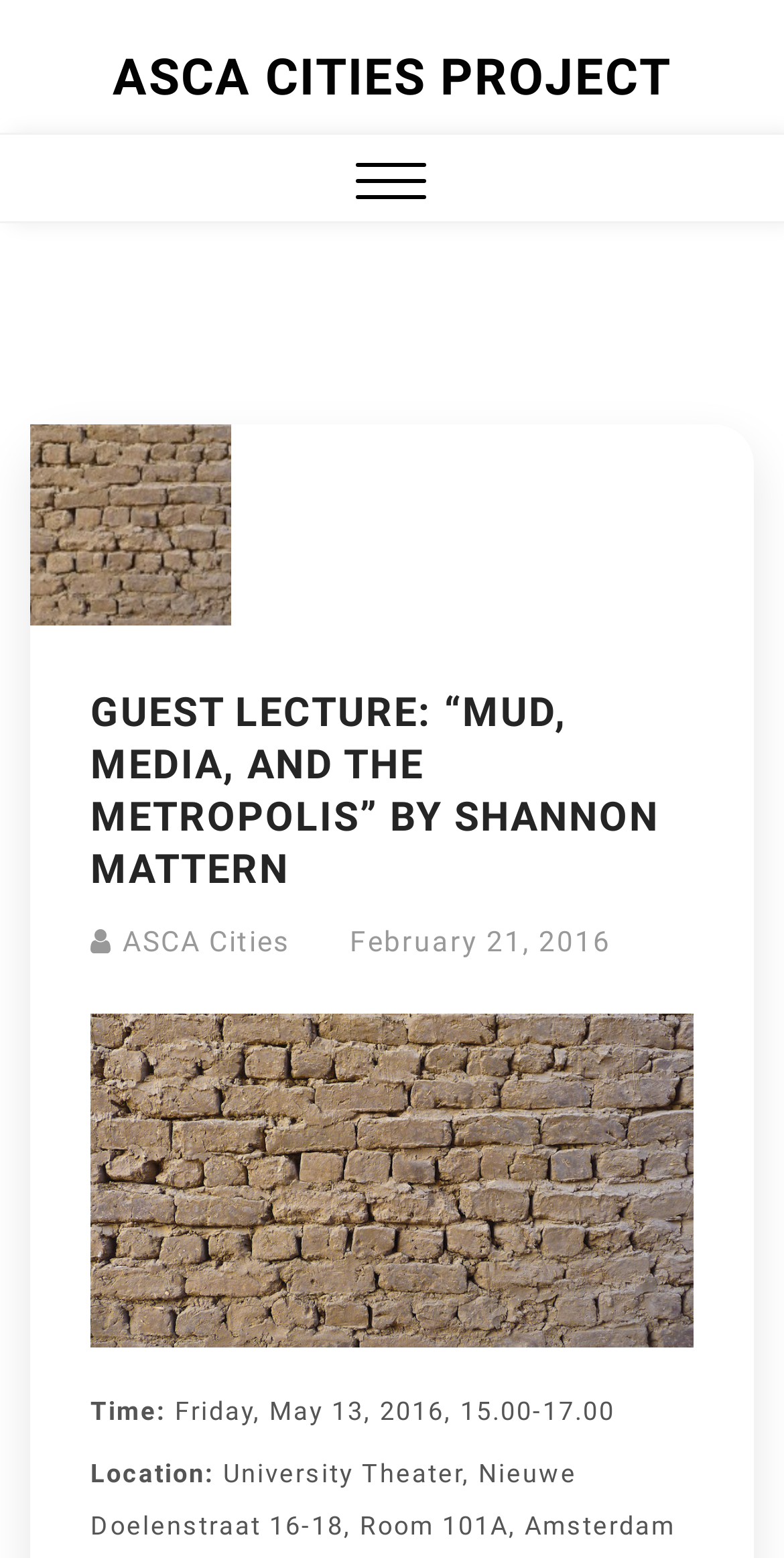Offer a detailed account of what is visible on the webpage.

The webpage appears to be an event page for a guest lecture titled "Mud, Media, and the Metropolis" by Shannon Mattern, organized by ASCA CITIES PROJECT. 

At the top of the page, there is a link to the ASCA CITIES PROJECT website. Next to it, there is a button with a popup menu. 

Below these elements, there is a header section that takes up most of the page's width. Within this section, the title of the guest lecture is prominently displayed in a large font size. 

To the right of the title, there are two links: one to ASCA Cities and another showing the date of the lecture, February 21, 2016. The date is also marked with a time element. 

Further down, there are two sections of static text. The first section displays the time of the event, "Friday, May 13, 2016, 15.00-17.00", preceded by a label "Time:". The second section shows the location of the event, "University Theater, Nieuwe Doelenstraat 16-18, Room 101A, Amsterdam", preceded by a label "Location:".